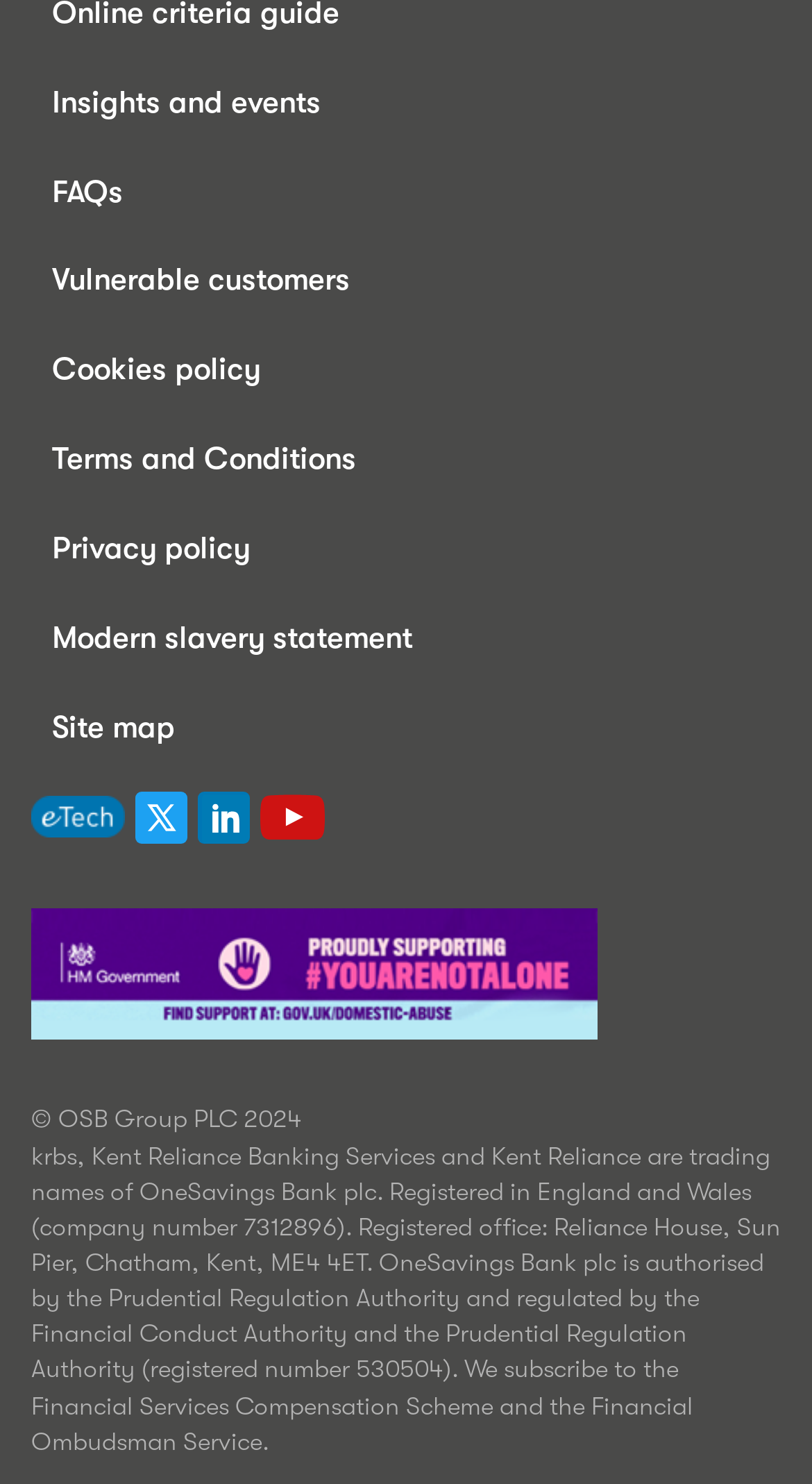Please identify the bounding box coordinates of the clickable area that will allow you to execute the instruction: "View Terms and Conditions".

[0.064, 0.296, 0.438, 0.322]